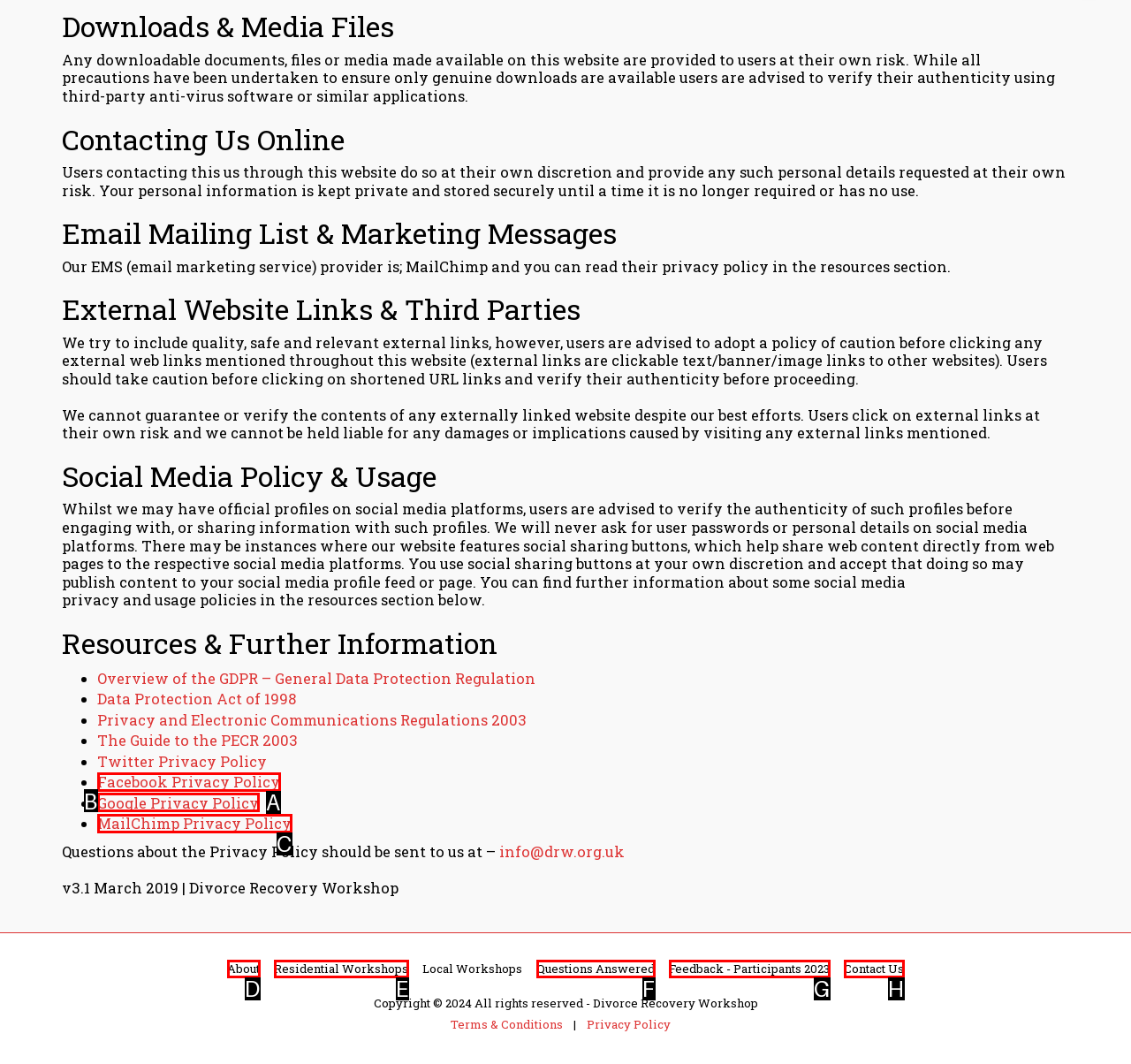Determine the UI element that matches the description: study
Answer with the letter from the given choices.

None